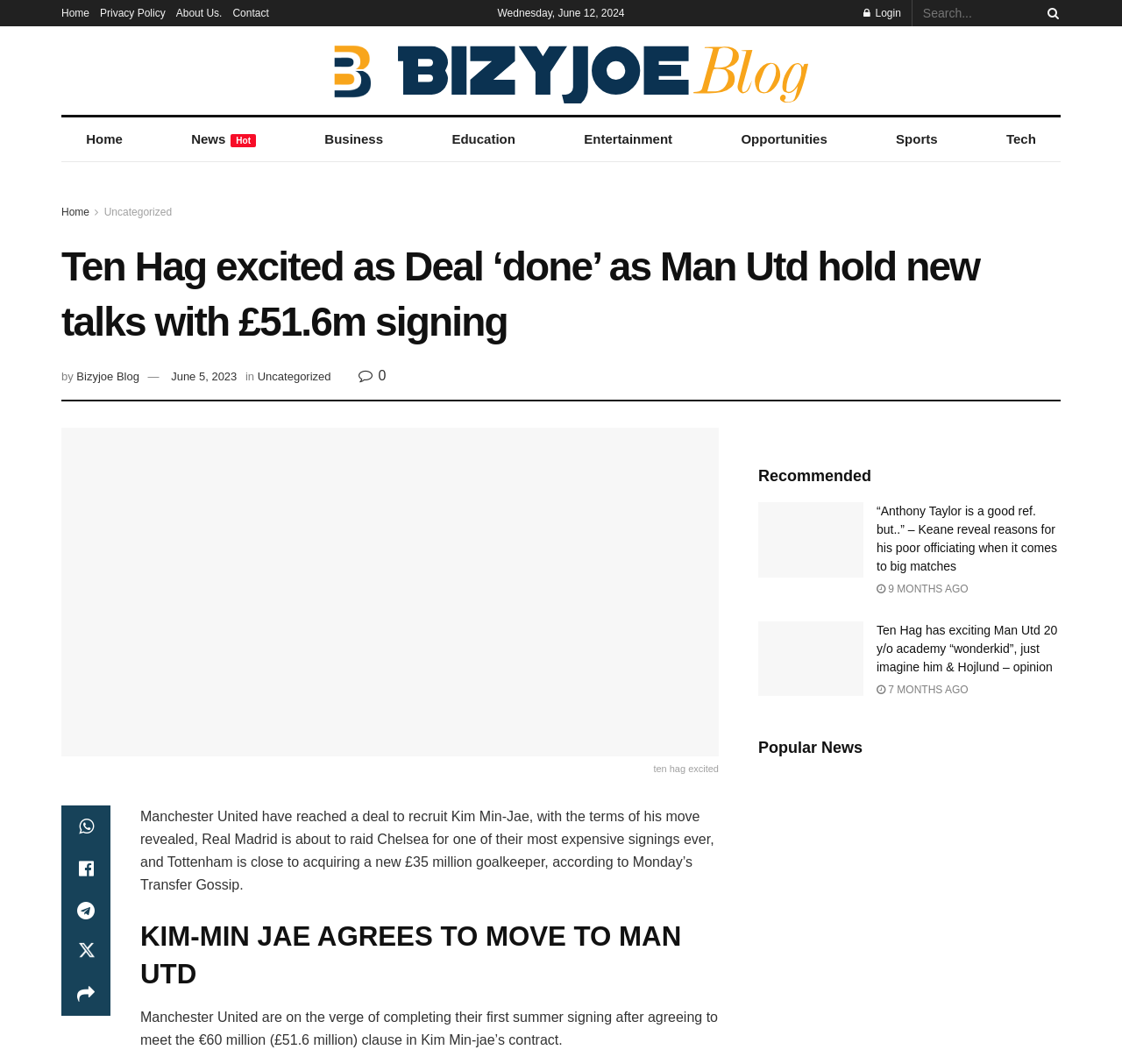Analyze the image and answer the question with as much detail as possible: 
What is the date of the article?

I found the date of the article by looking at the link 'June 5, 2023' which is located below the heading 'Ten Hag excited as Deal ‘done’ as Man Utd hold new talks with £51.6m signing'.